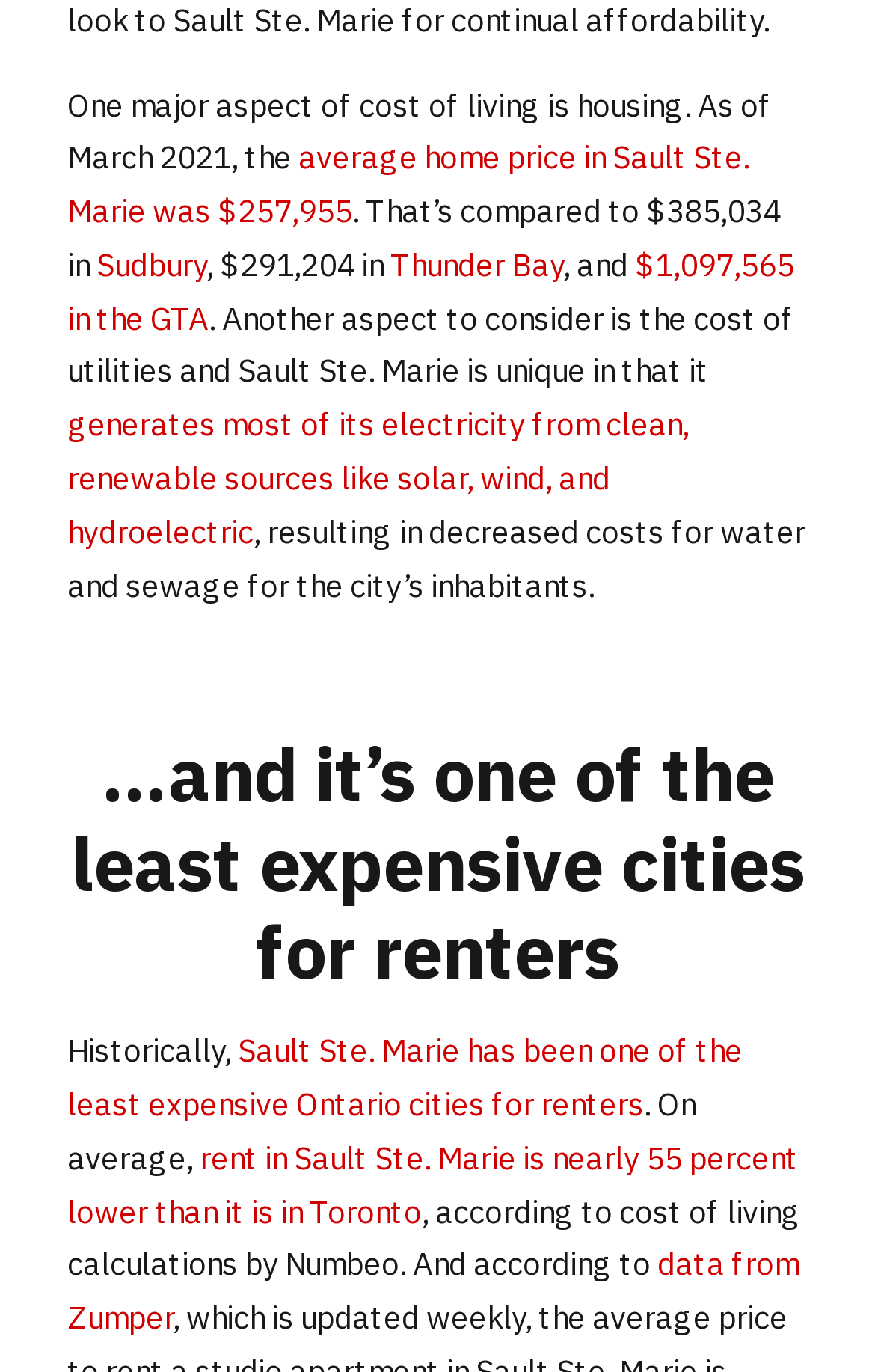Provide a single word or phrase to answer the given question: 
What is the name of the website that provides cost of living calculations?

Numbeo